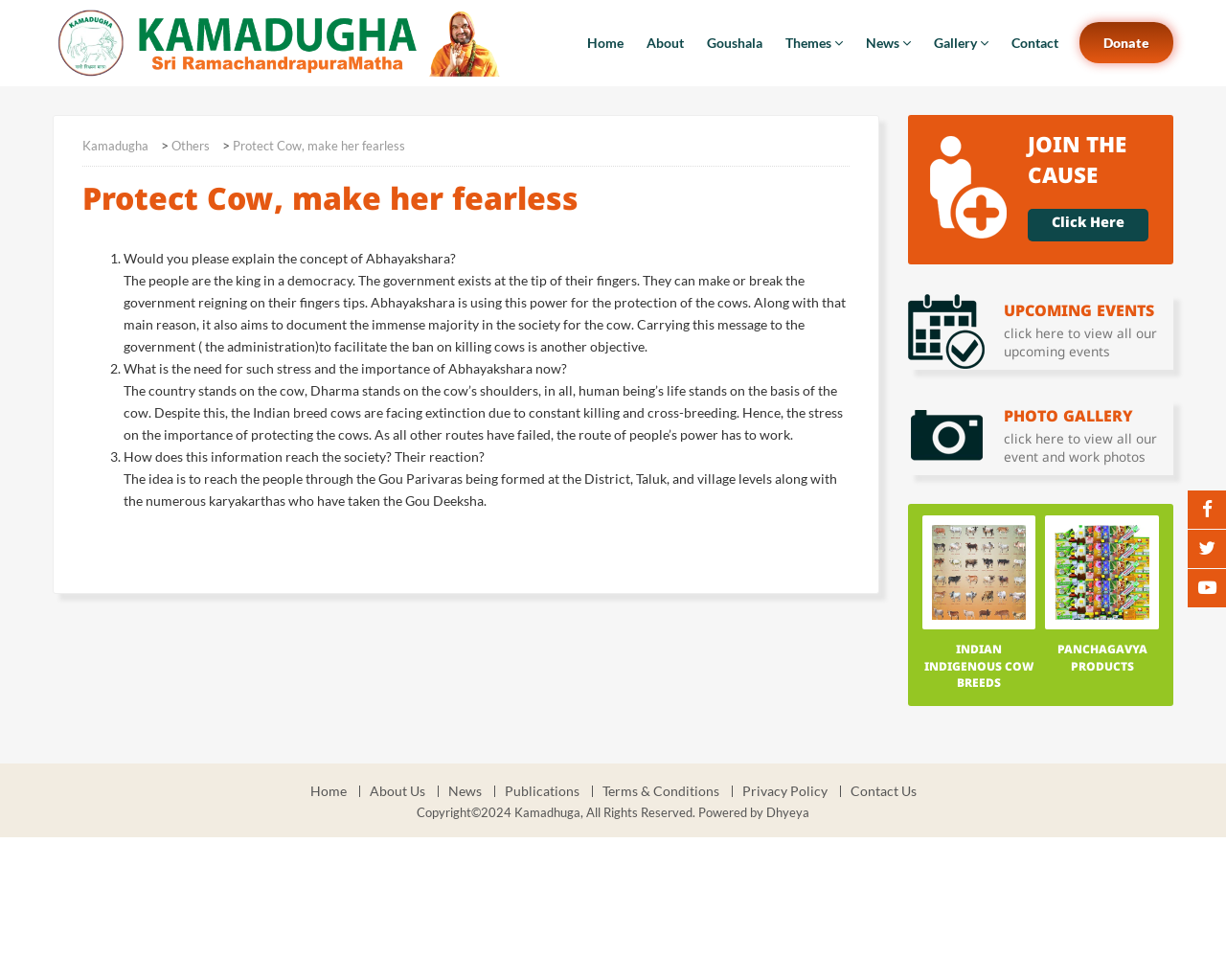What is the purpose of Abhayakshara?
Using the image as a reference, give an elaborate response to the question.

The purpose of Abhayakshara can be inferred from the text 'Abhayakshara is using this power for the protection of the cows.' which is located in the article section of the webpage.